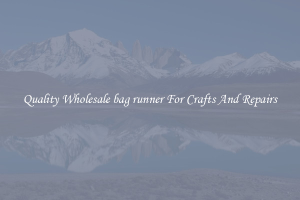What is the purpose of the product mentioned in the title?
Could you answer the question with a detailed and thorough explanation?

The title 'Quality Wholesale Bag Runner for Crafts and Repairs' implies that the product is designed for crafting and repair purposes, combining durability with aesthetic appeal.